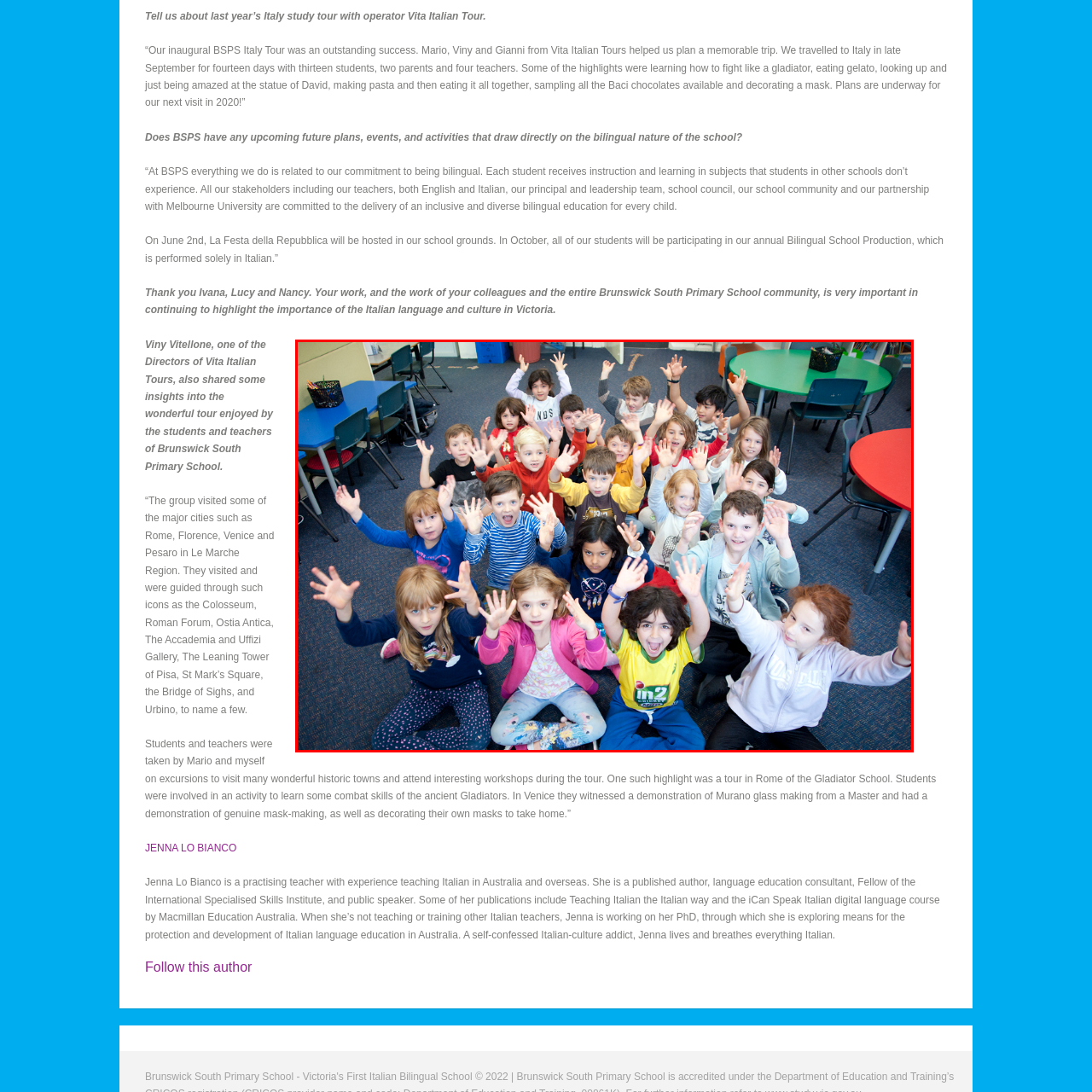Is the school committed to bilingual education?
Analyze the image segment within the red bounding box and respond to the question using a single word or brief phrase.

Yes